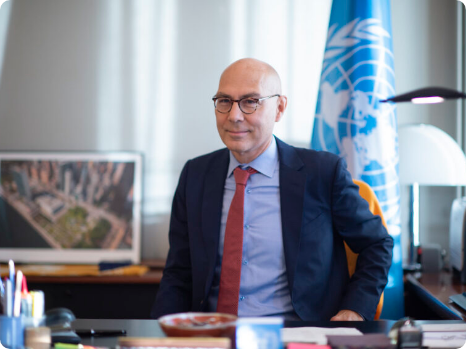What is the purpose of Volker Türk's upcoming visit?
Based on the image content, provide your answer in one word or a short phrase.

to address critical human rights issues